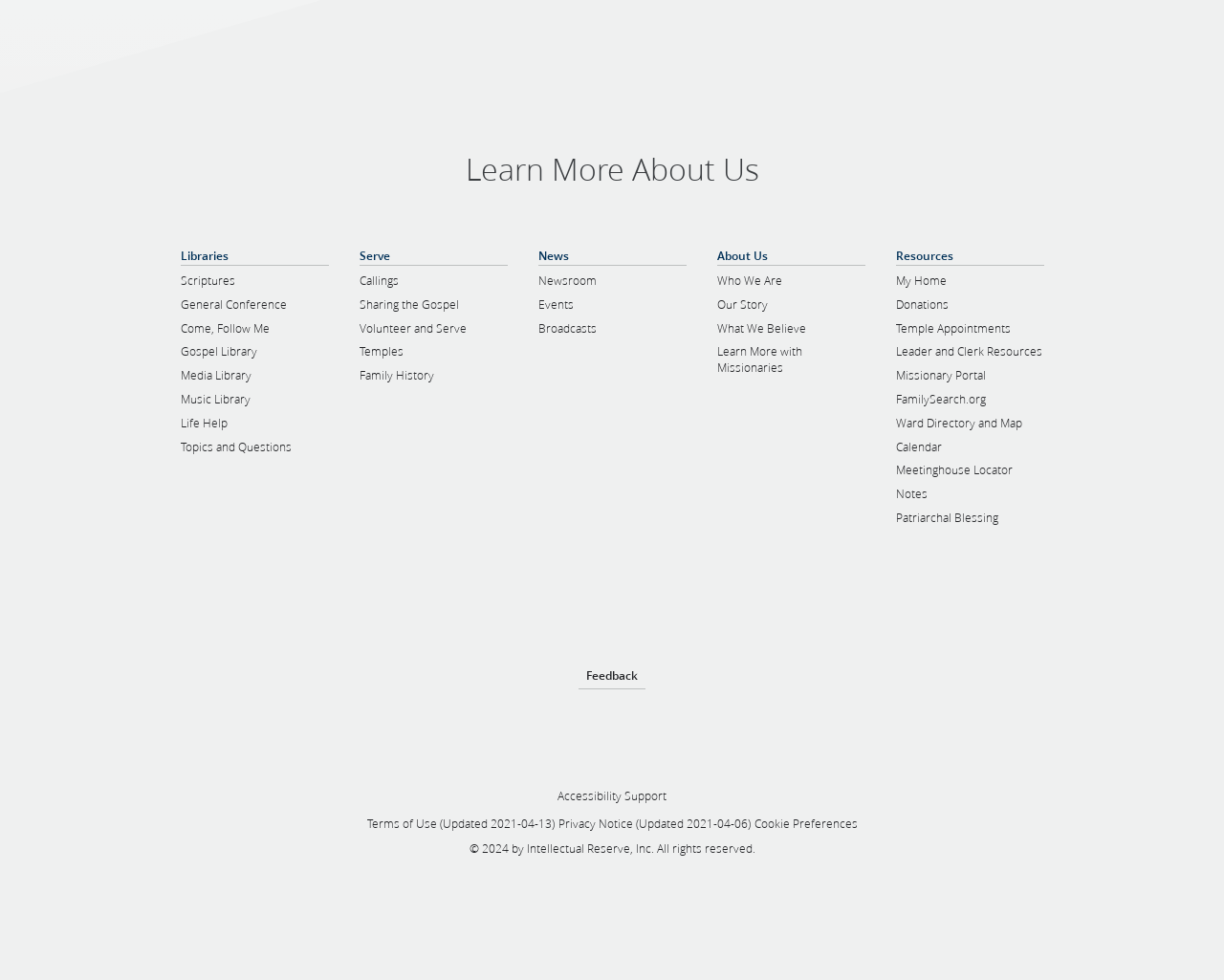Can you specify the bounding box coordinates for the region that should be clicked to fulfill this instruction: "Access My Home".

[0.732, 0.279, 0.773, 0.295]